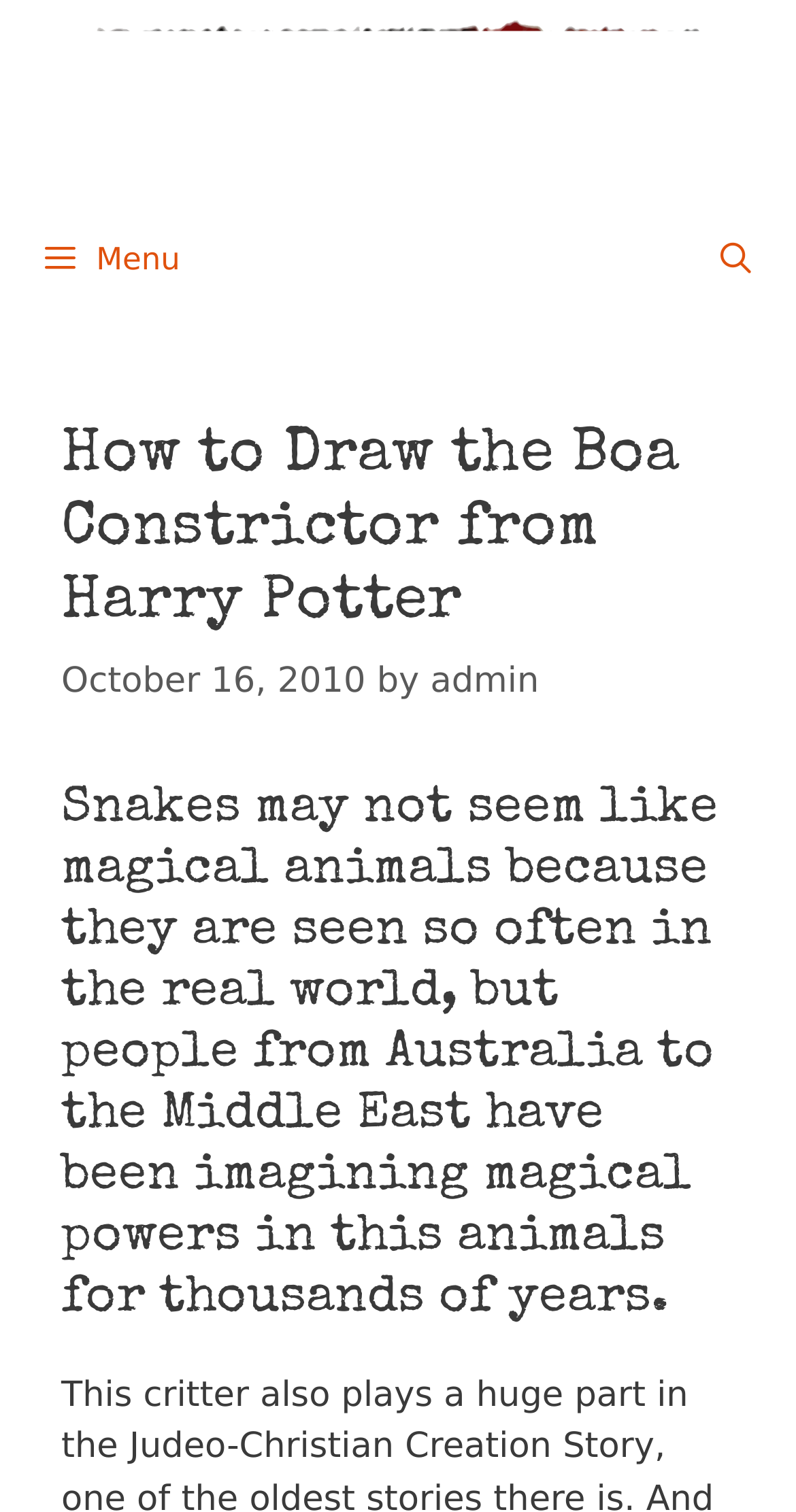Please extract the title of the webpage.

How to Draw the Boa Constrictor from Harry Potter